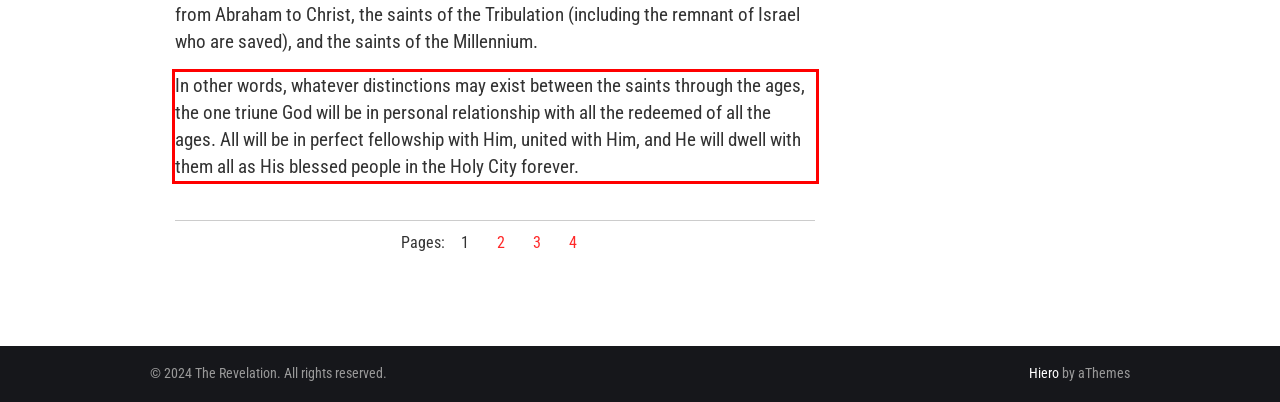You have a screenshot of a webpage, and there is a red bounding box around a UI element. Utilize OCR to extract the text within this red bounding box.

In other words, whatever distinctions may exist between the saints through the ages, the one triune God will be in personal relationship with all the redeemed of all the ages. All will be in perfect fellowship with Him, united with Him, and He will dwell with them all as His blessed people in the Holy City forever.